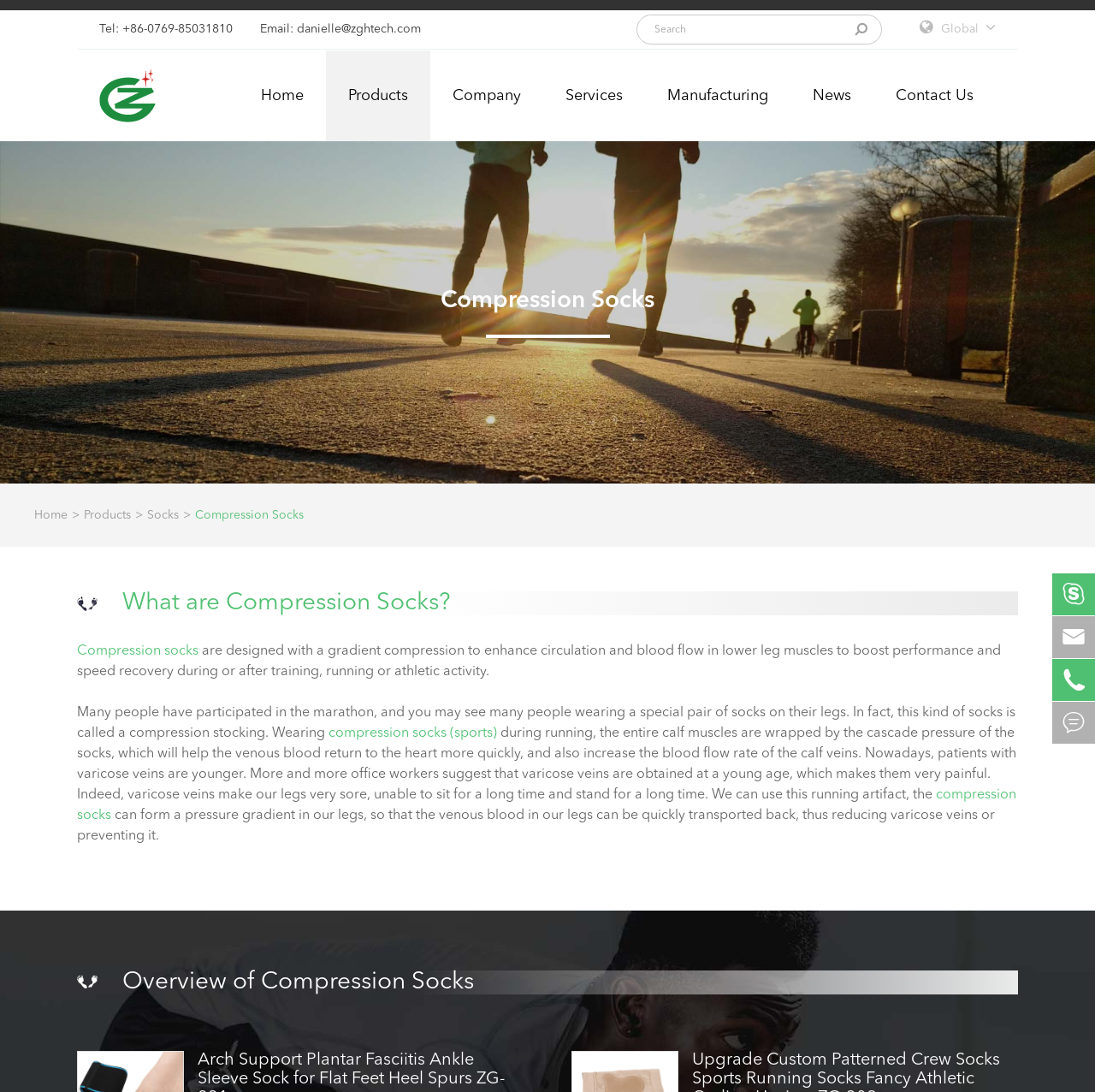What is the phone number of the company?
Refer to the image and answer the question using a single word or phrase.

+86-0769-85031810